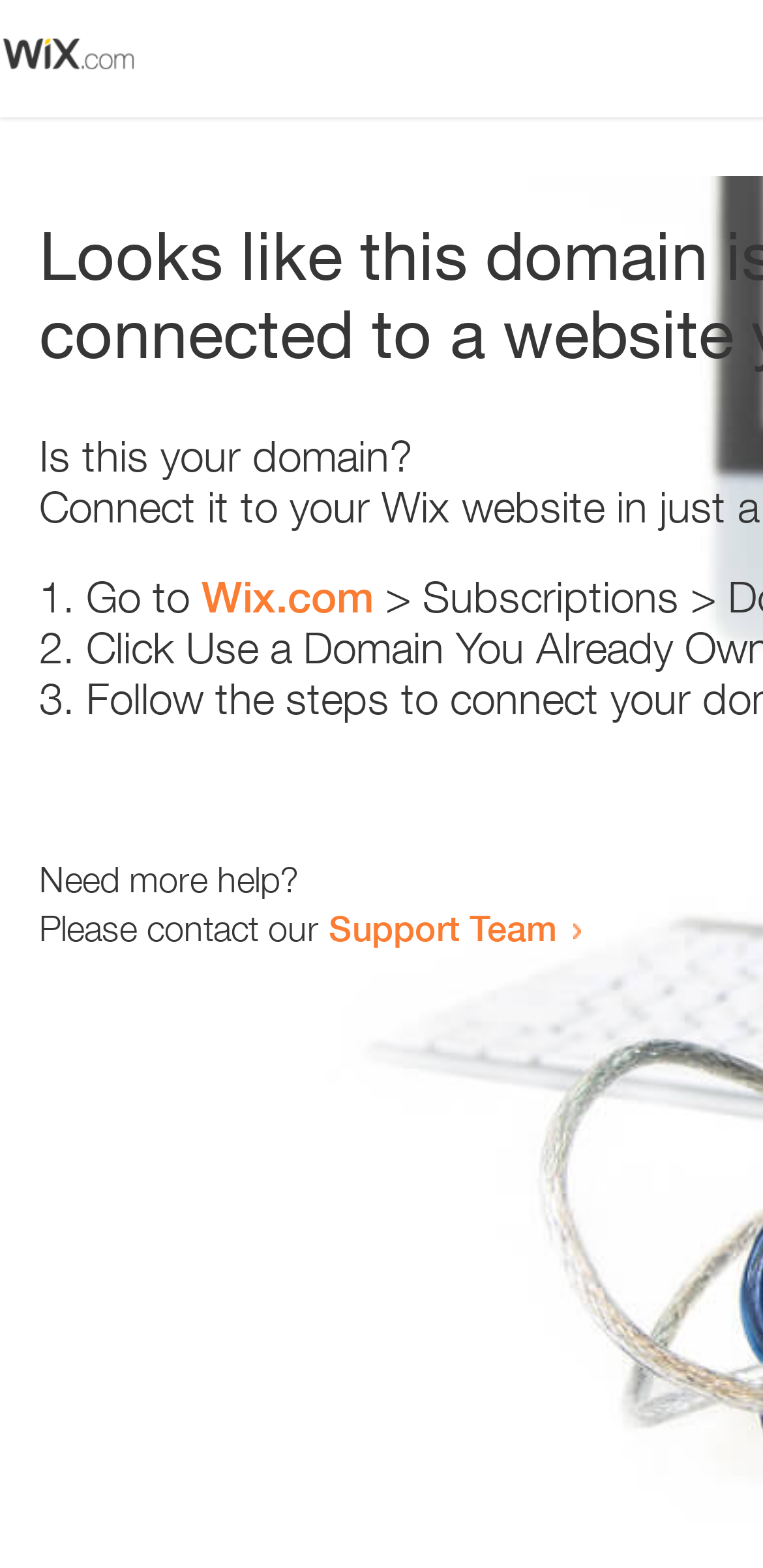Create a full and detailed caption for the entire webpage.

The webpage appears to be an error page, with a small image at the top left corner. Below the image, there is a heading that reads "Is this your domain?" centered on the page. 

Underneath the heading, there is a numbered list with three items. The first item starts with "1." and is followed by the text "Go to" and a link to "Wix.com". The second item starts with "2." and the third item starts with "3.", but their contents are not specified. 

At the bottom of the page, there is a section that provides additional help options. It starts with the text "Need more help?" and is followed by a sentence that reads "Please contact our". This sentence is completed with a link to the "Support Team".